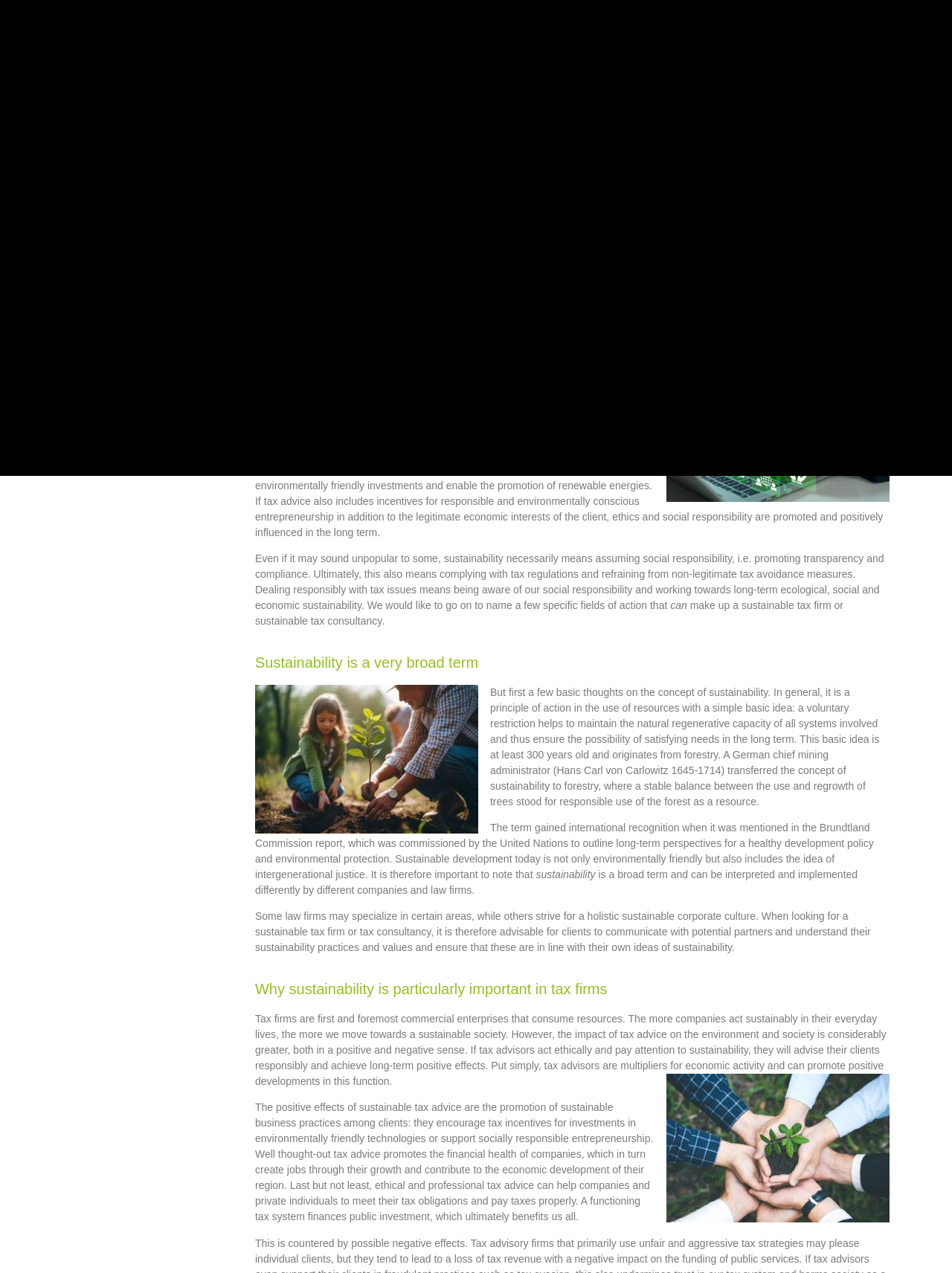Please specify the bounding box coordinates in the format (top-left x, top-left y, bottom-right x, bottom-right y), with all values as floating point numbers between 0 and 1. Identify the bounding box of the UI element described by: privacy policy

[0.212, 0.05, 0.277, 0.059]